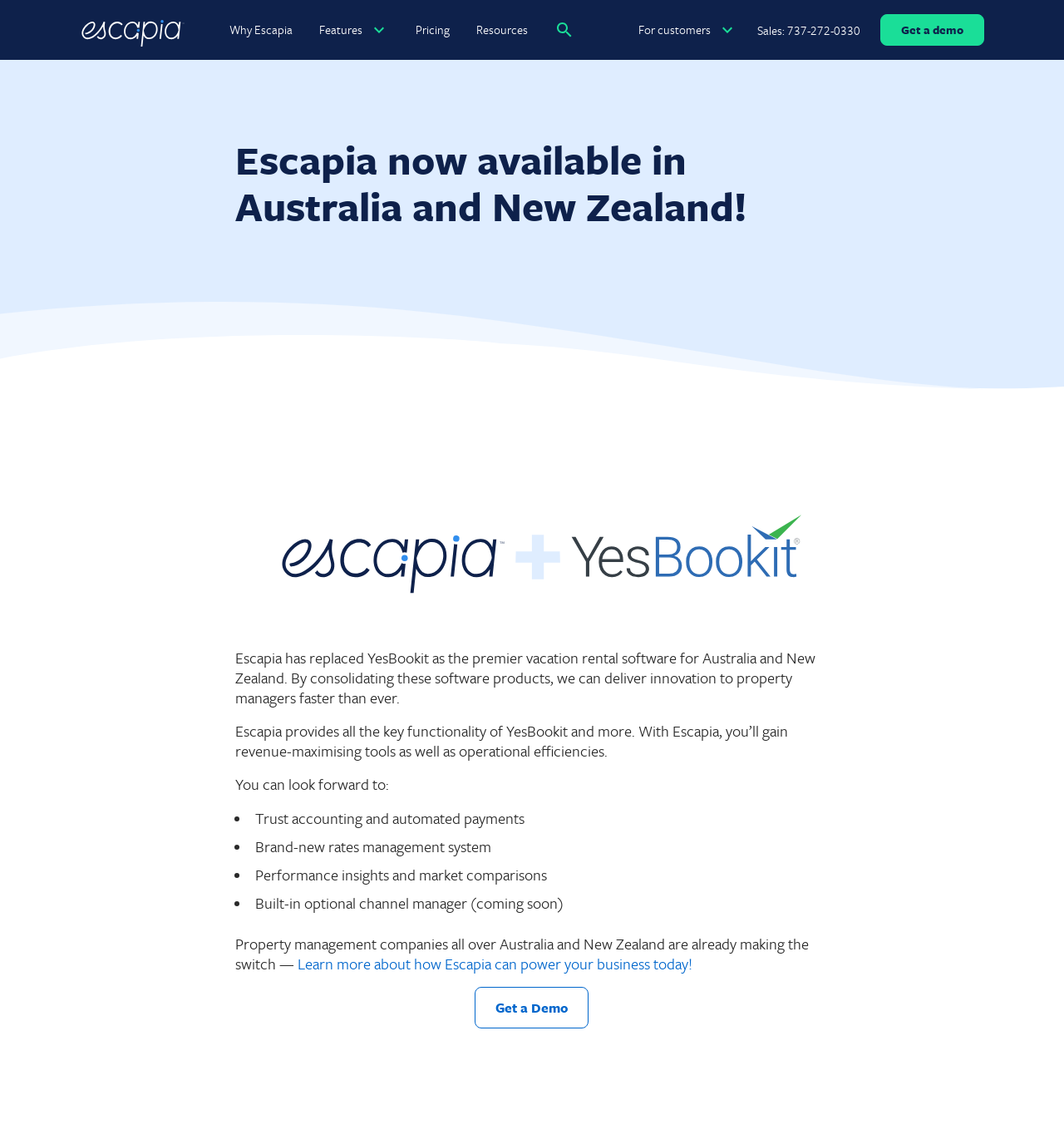Can you find and provide the main heading text of this webpage?

Escapia now available in Australia and New Zealand!